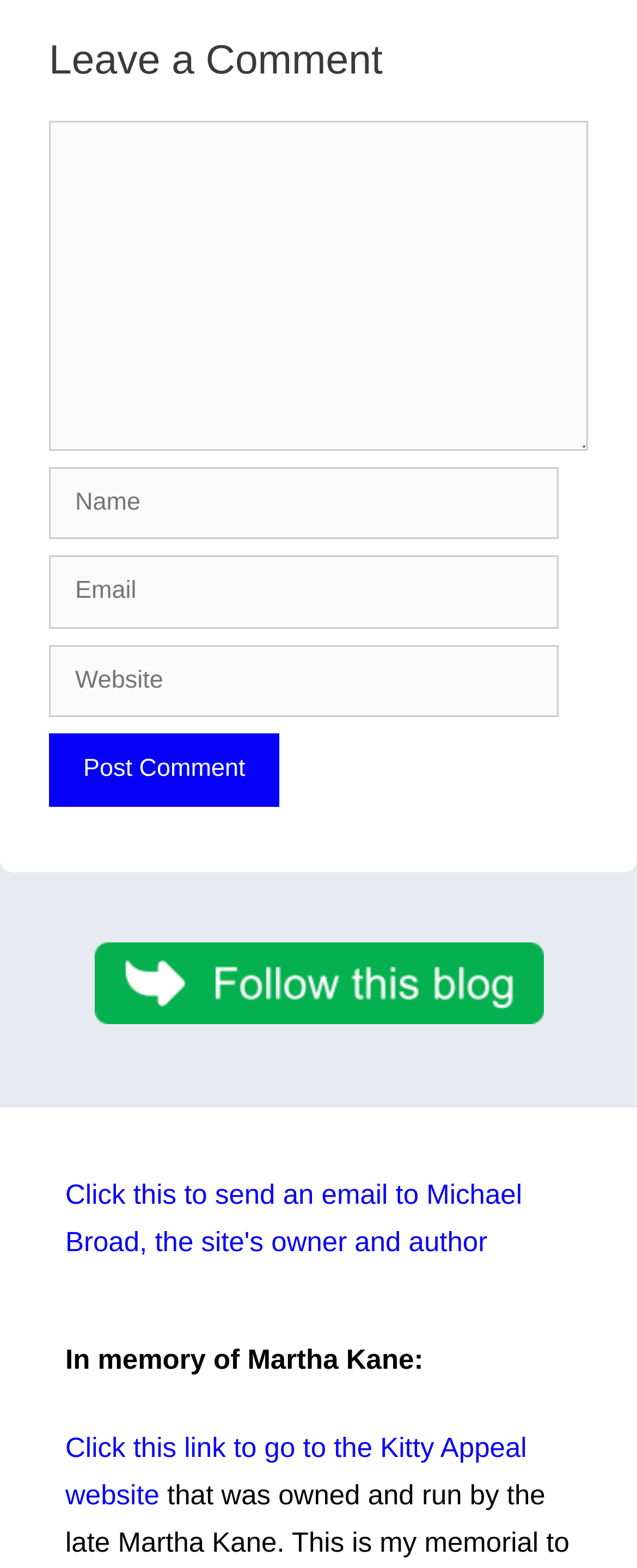Answer the following in one word or a short phrase: 
What is the text above the 'Email' textbox?

Email